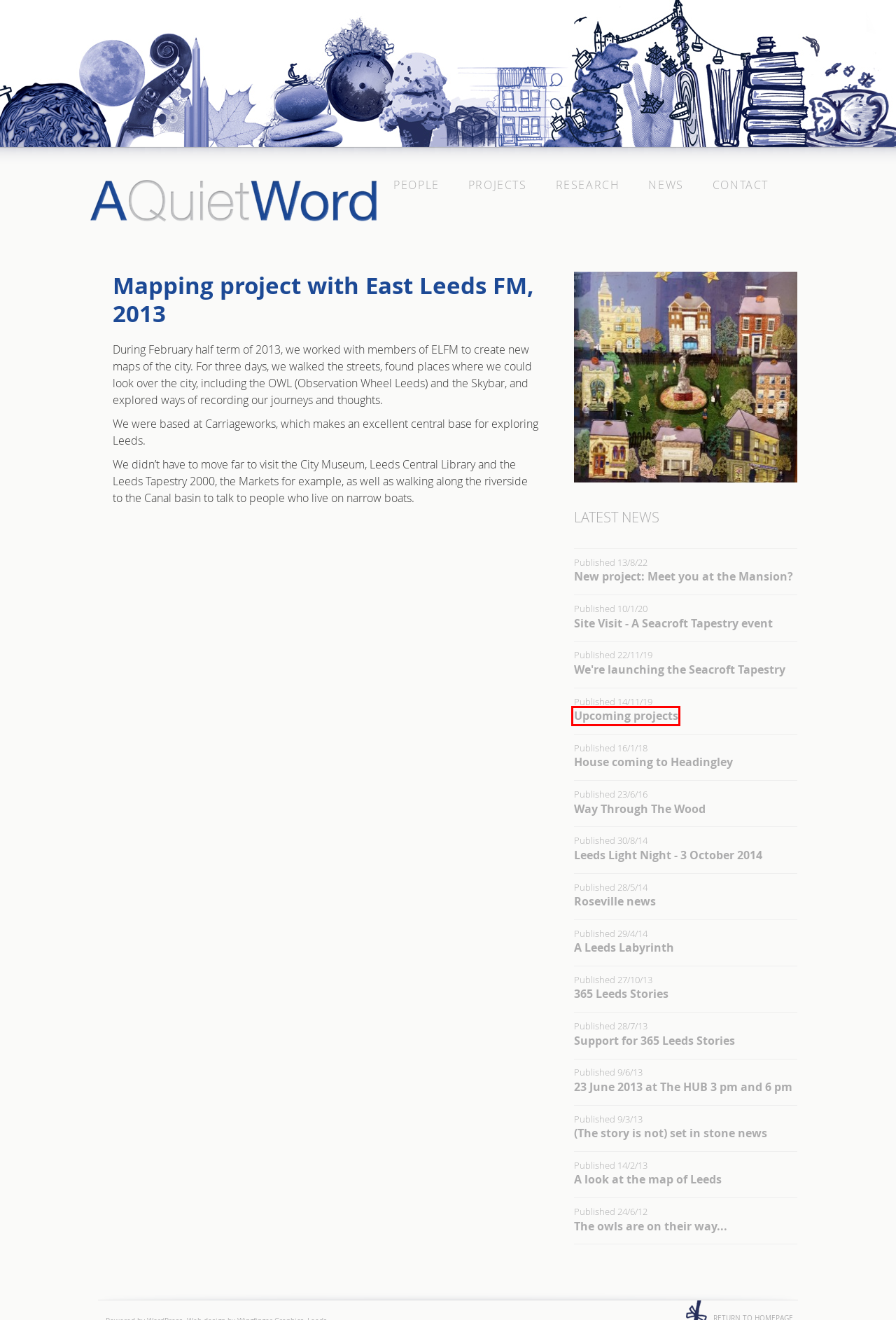You have a screenshot of a webpage with a red bounding box around an element. Identify the webpage description that best fits the new page that appears after clicking the selected element in the red bounding box. Here are the candidates:
A. 365 Leeds Stories « A Quiet Word
B. Roseville news « A Quiet Word
C. Site Visit – A Seacroft Tapestry event « A Quiet Word
D. Projects « A Quiet Word
E. Contact « A Quiet Word
F. Upcoming projects « A Quiet Word
G. (The story is not) set in stone news « A Quiet Word
H. People « A Quiet Word

F